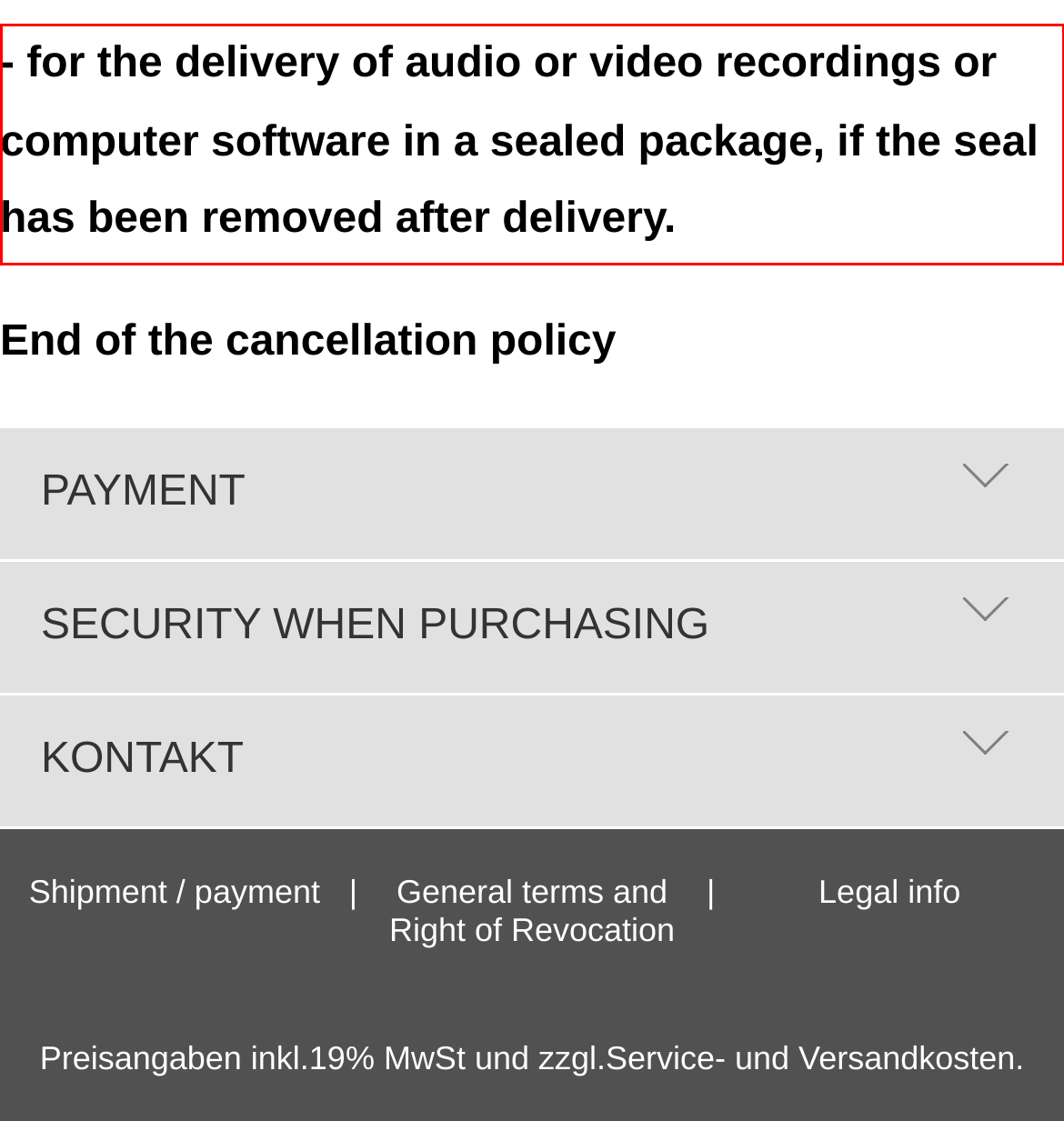Given a webpage screenshot, locate the red bounding box and extract the text content found inside it.

- for the delivery of audio or video recordings or computer software in a sealed package, if the seal has been removed after delivery.